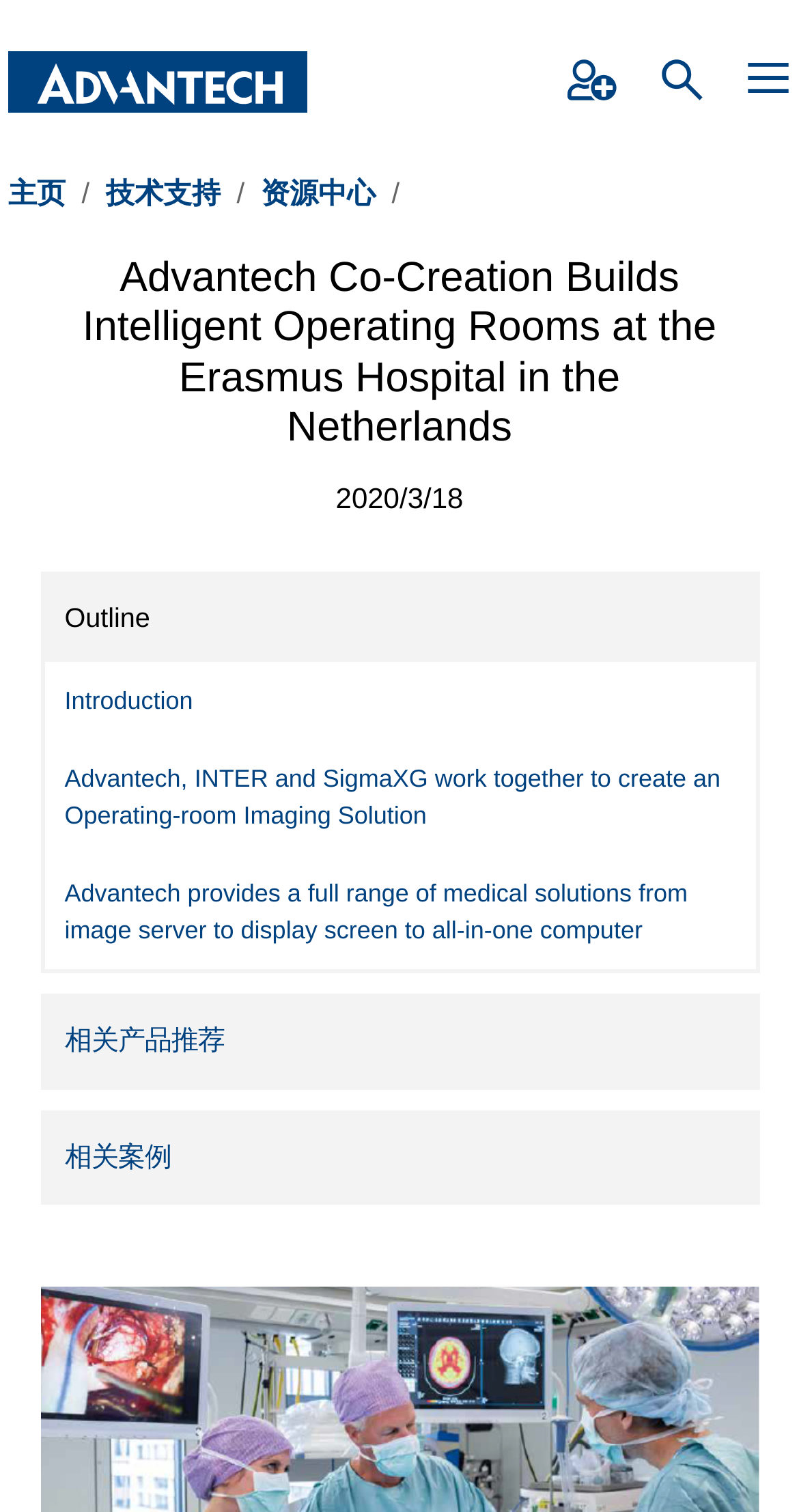Can you find the bounding box coordinates of the area I should click to execute the following instruction: "register"?

[0.71, 0.038, 0.772, 0.068]